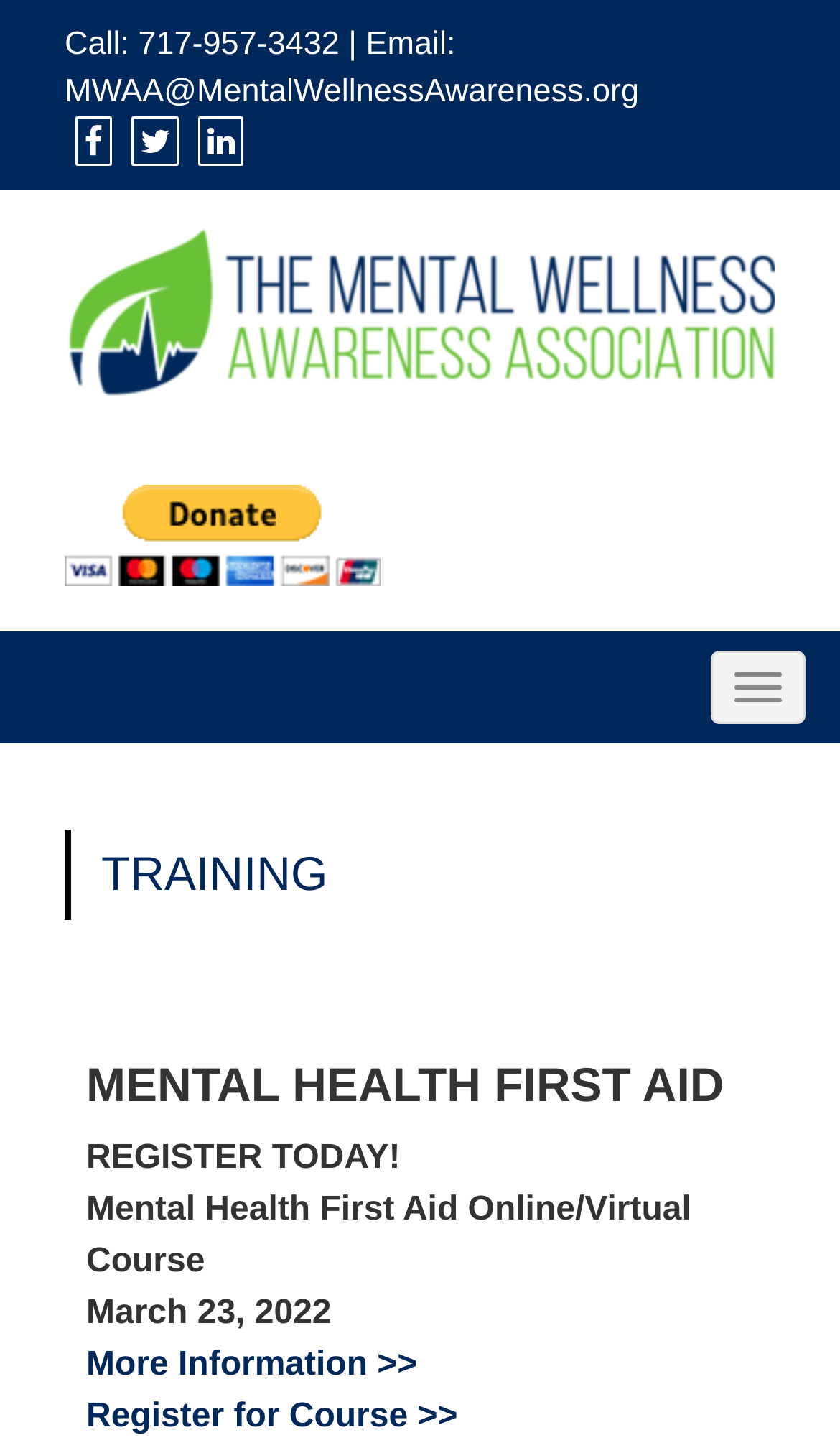Find the bounding box coordinates of the element I should click to carry out the following instruction: "Donate with PayPal".

[0.077, 0.333, 0.454, 0.403]